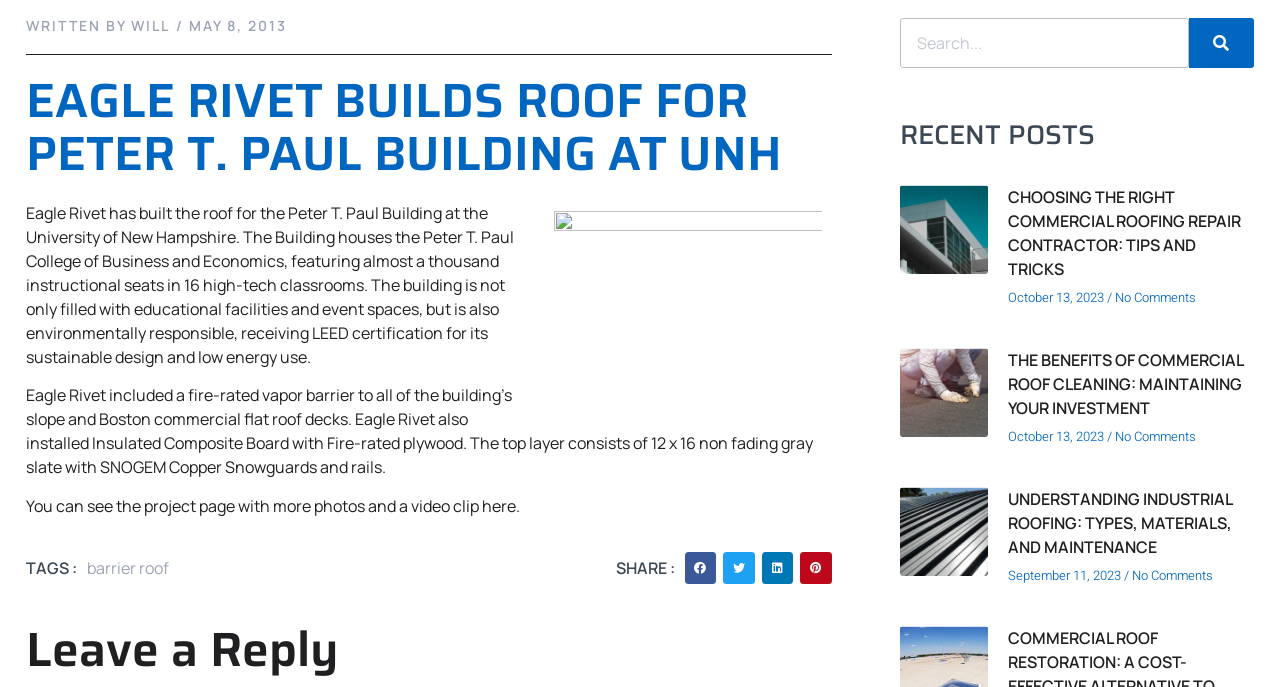Please determine the bounding box coordinates for the UI element described here. Use the format (top-left x, top-left y, bottom-right x, bottom-right y) with values bounded between 0 and 1: aria-label="Share on pinterest"

[0.625, 0.804, 0.65, 0.85]